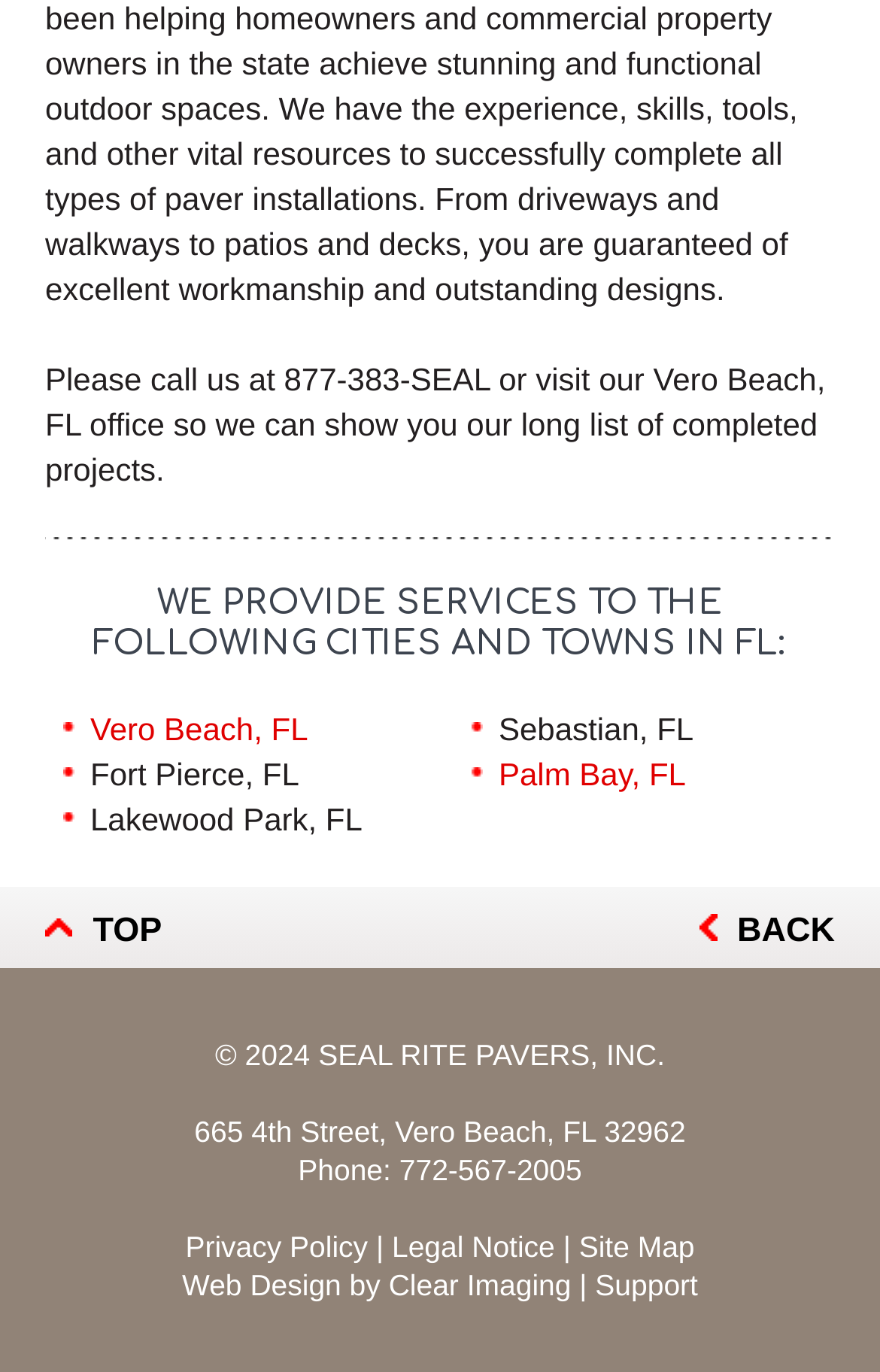Find the bounding box coordinates for the UI element that matches this description: "Sebastian, FL".

[0.567, 0.517, 0.788, 0.544]